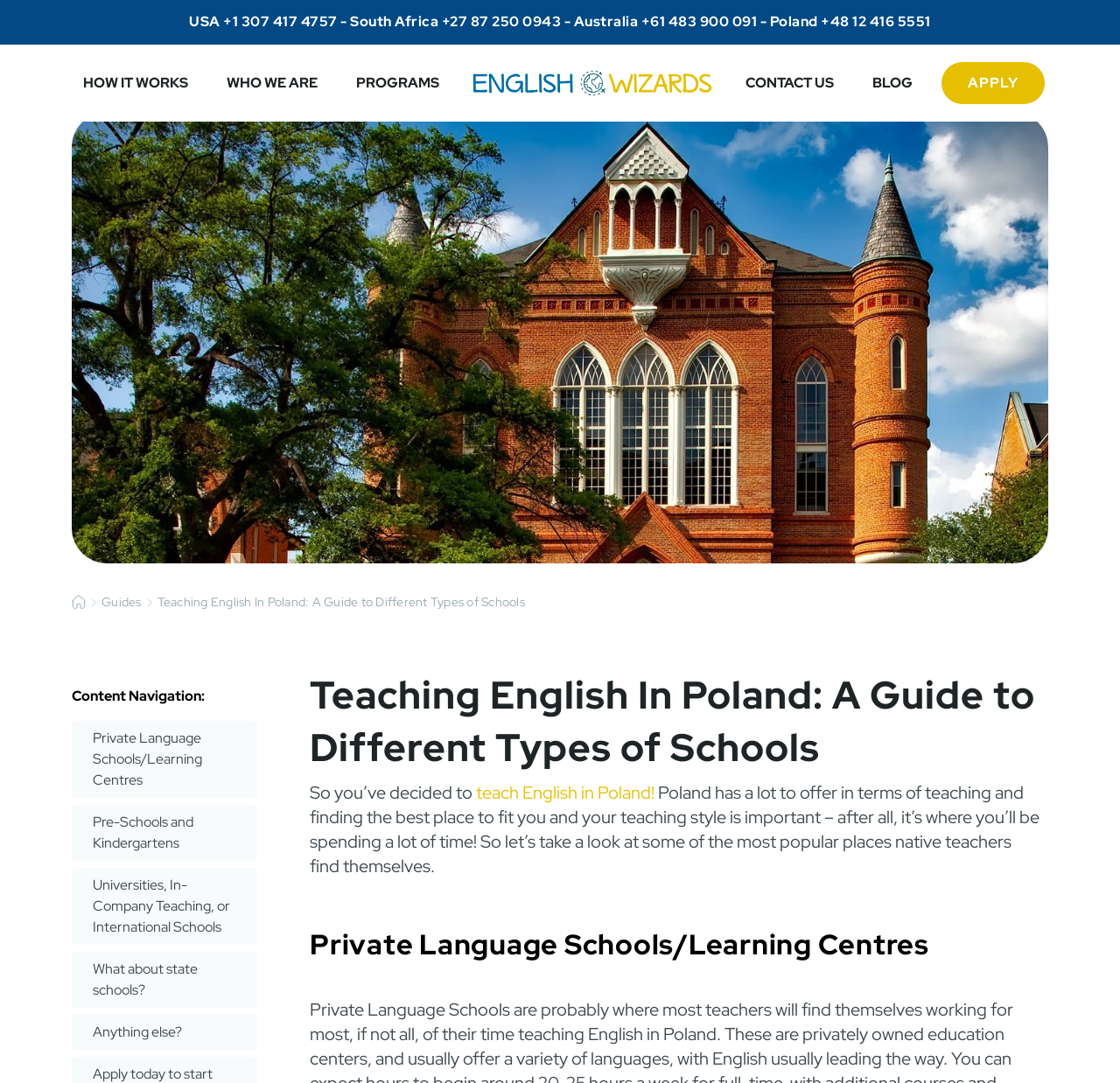How many images are in the top navigation bar?
Using the image, elaborate on the answer with as much detail as possible.

I counted the images in the top navigation bar and found that there is only 1 image, which is the 'logo'.